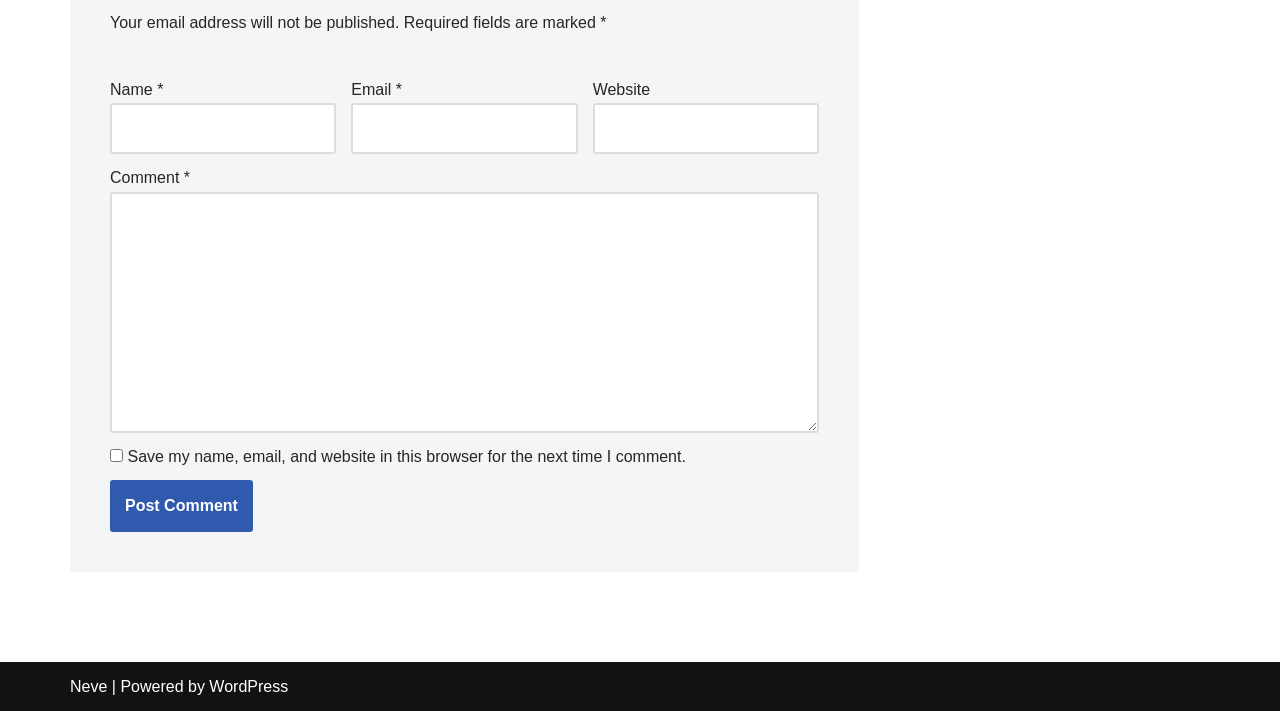Find the bounding box coordinates of the UI element according to this description: "Neve".

[0.055, 0.953, 0.084, 0.977]